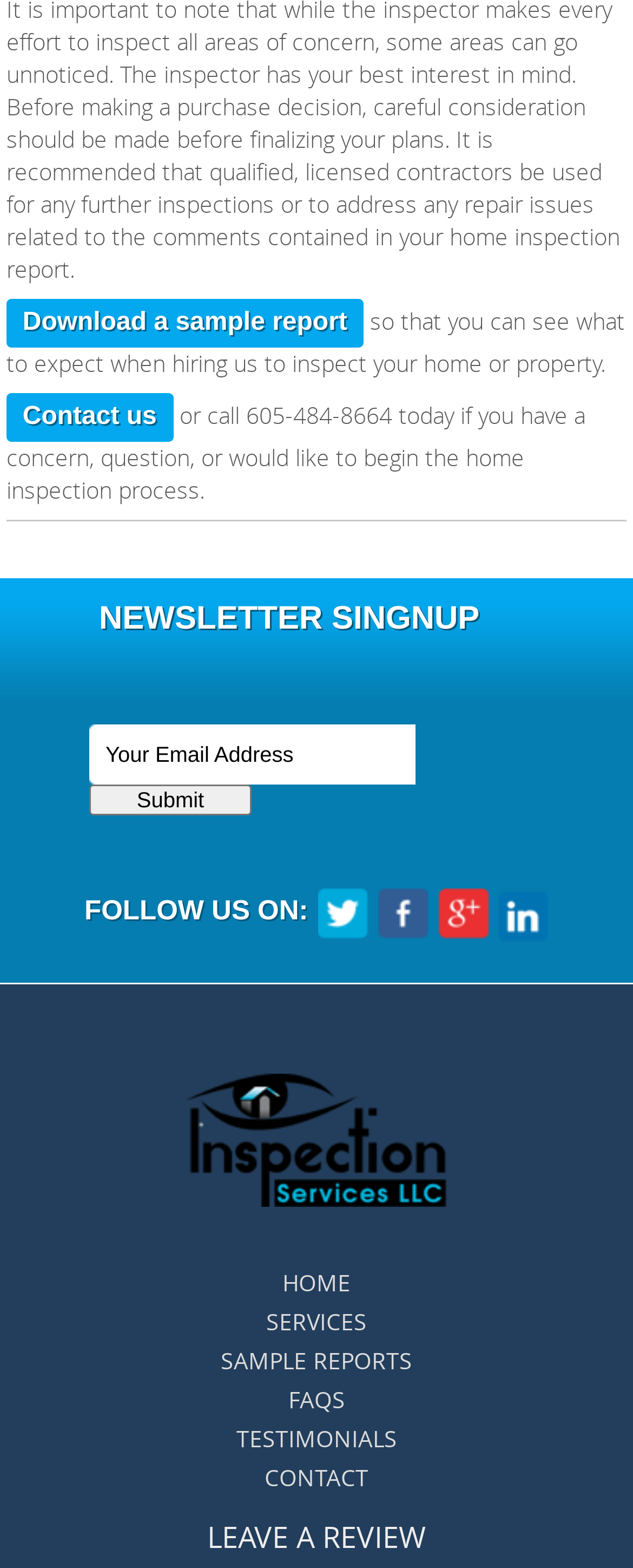What is the purpose of the textbox?
Please give a detailed and elaborate answer to the question based on the image.

The textbox is located below the 'NEWSLETTER SINGNUP' heading, and it has a label 'Your Email Address', indicating that it is used to enter an email address for newsletter signup.